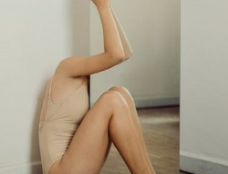What color is the bodysuit?
Answer the question with a single word or phrase, referring to the image.

Beige